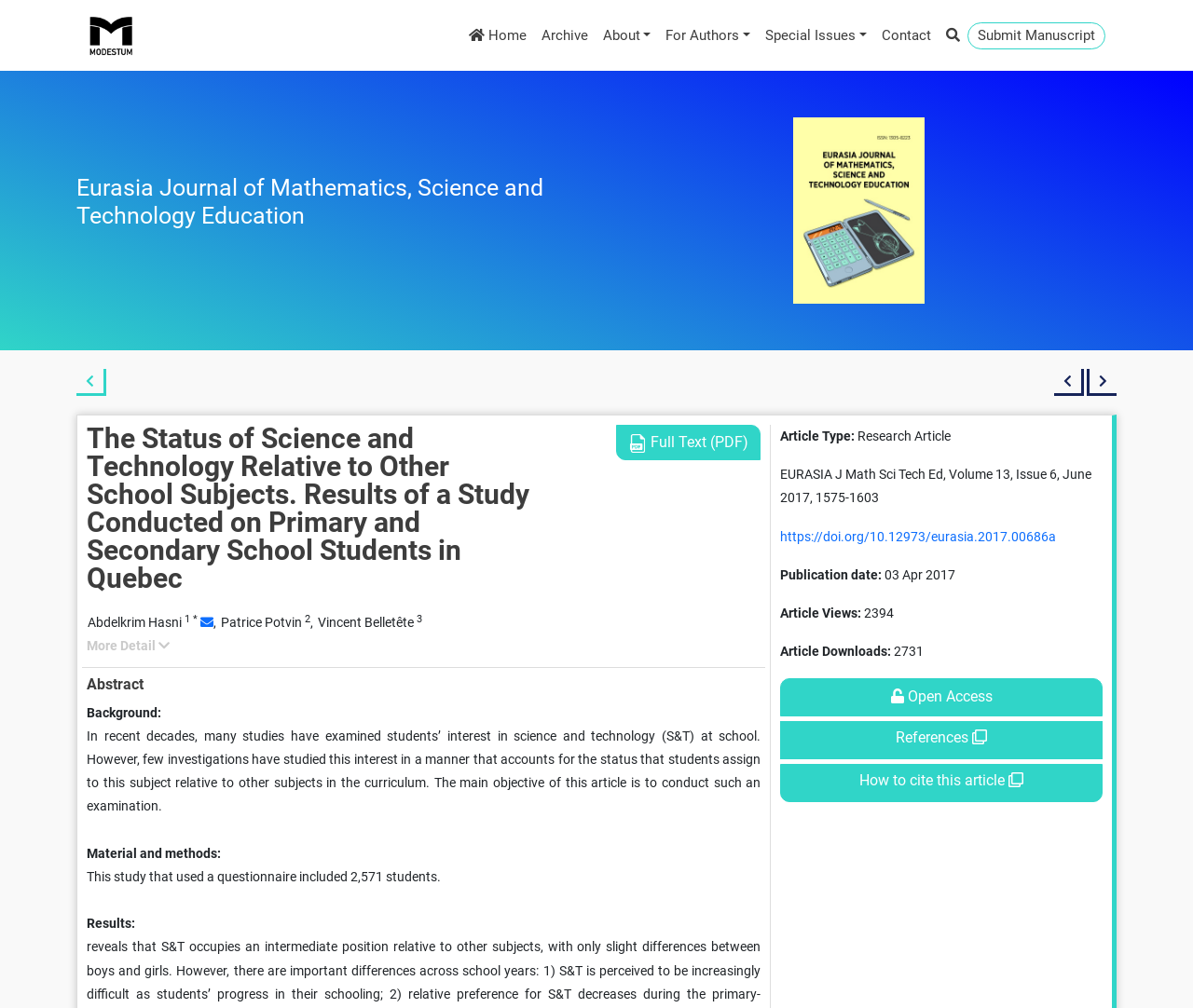Provide a one-word or brief phrase answer to the question:
What is the title of the article?

The Status of Science and Technology Relative to Other School Subjects